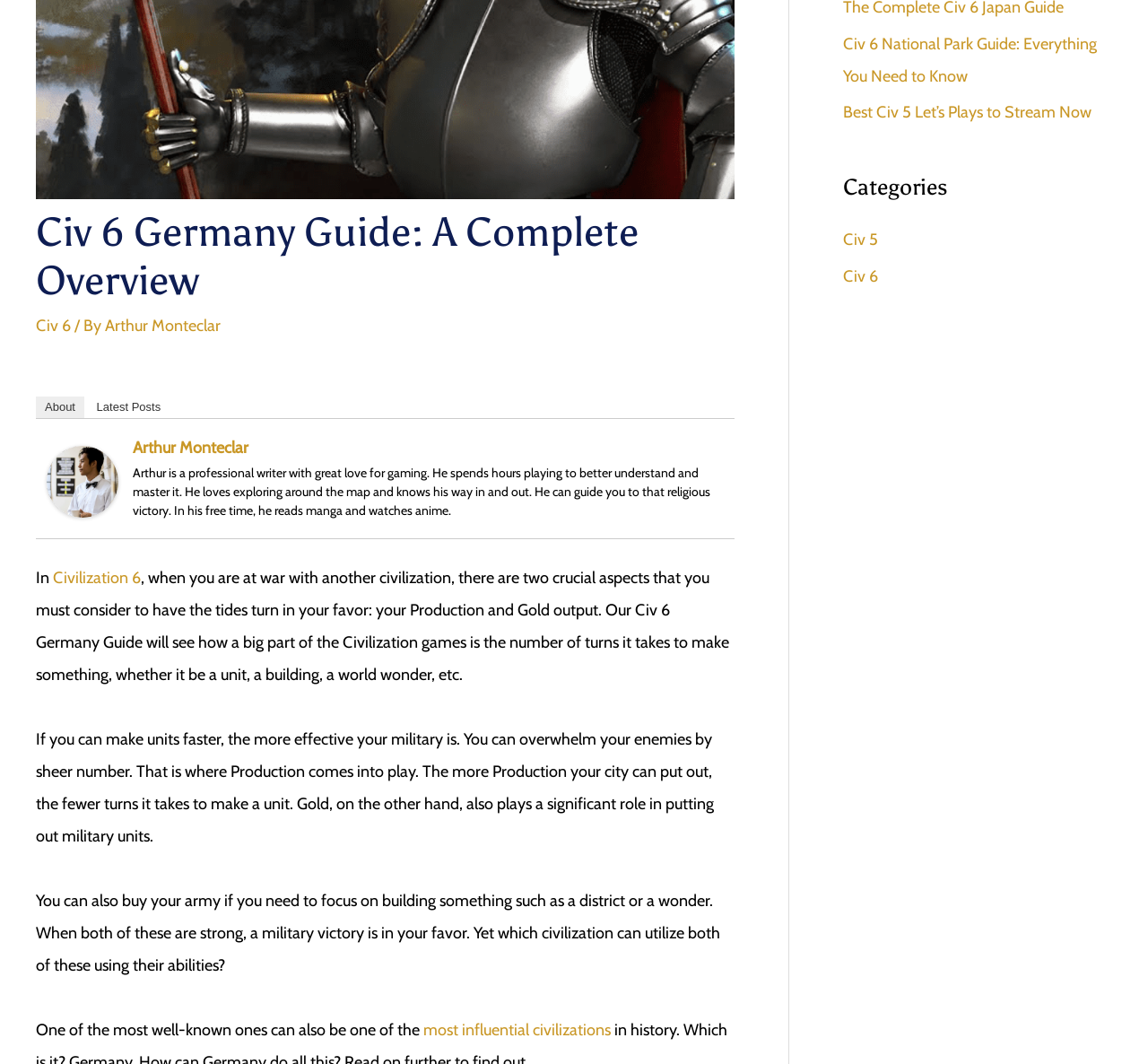Using the provided element description, identify the bounding box coordinates as (top-left x, top-left y, bottom-right x, bottom-right y). Ensure all values are between 0 and 1. Description: most influential civilizations

[0.369, 0.959, 0.532, 0.977]